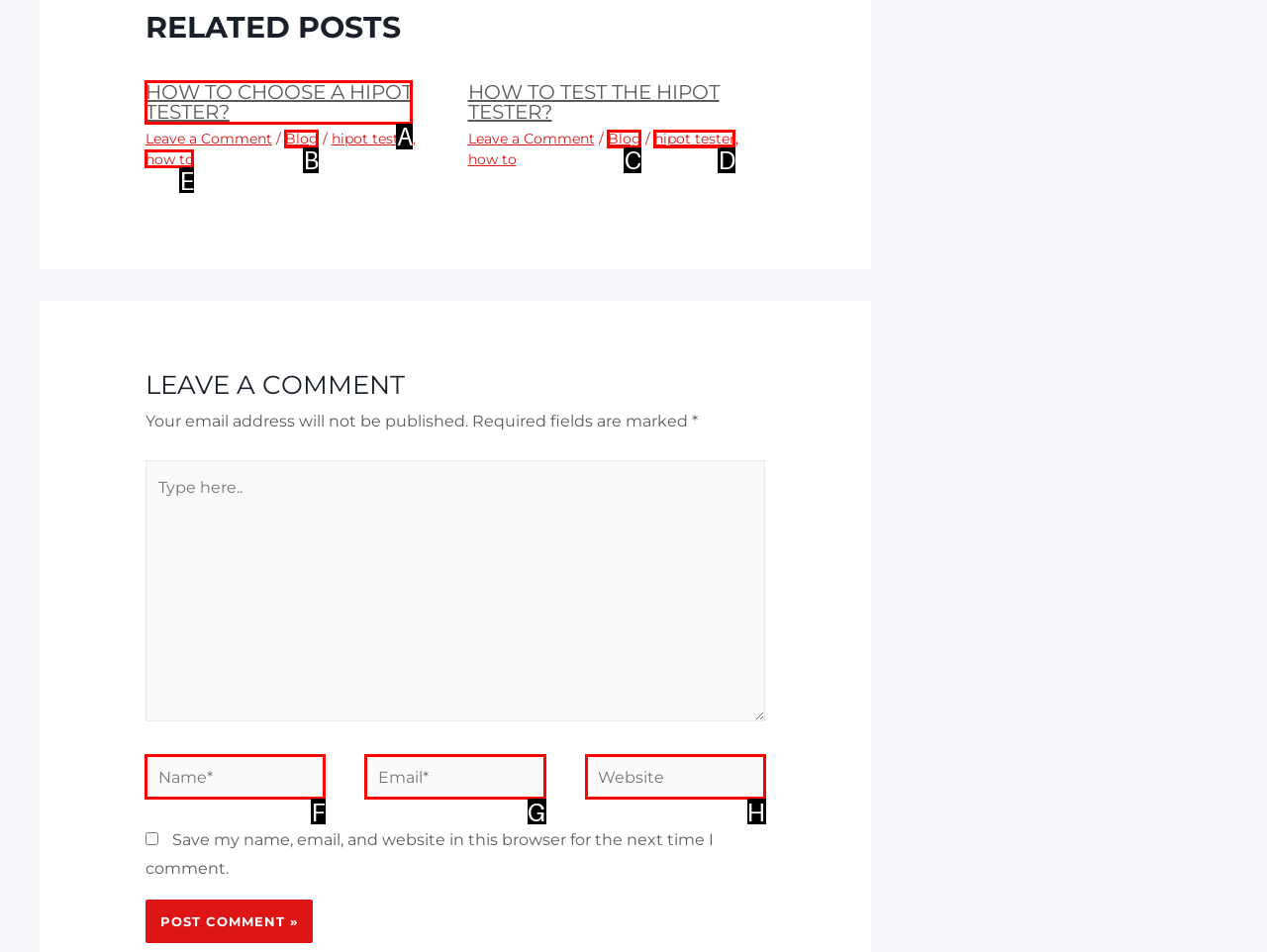Determine the HTML element that aligns with the description: Blog
Answer by stating the letter of the appropriate option from the available choices.

C